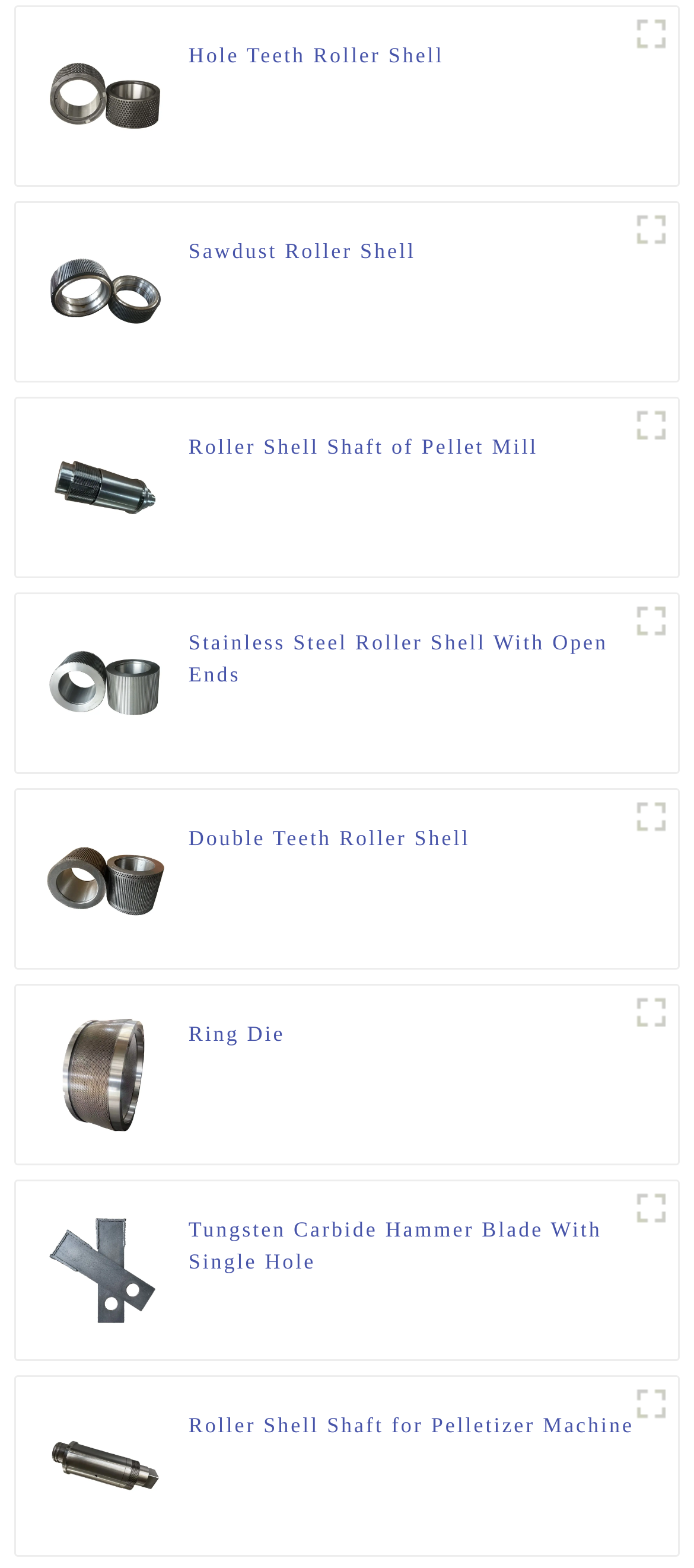Are there any links to external websites on this webpage? Refer to the image and provide a one-word or short phrase answer.

No